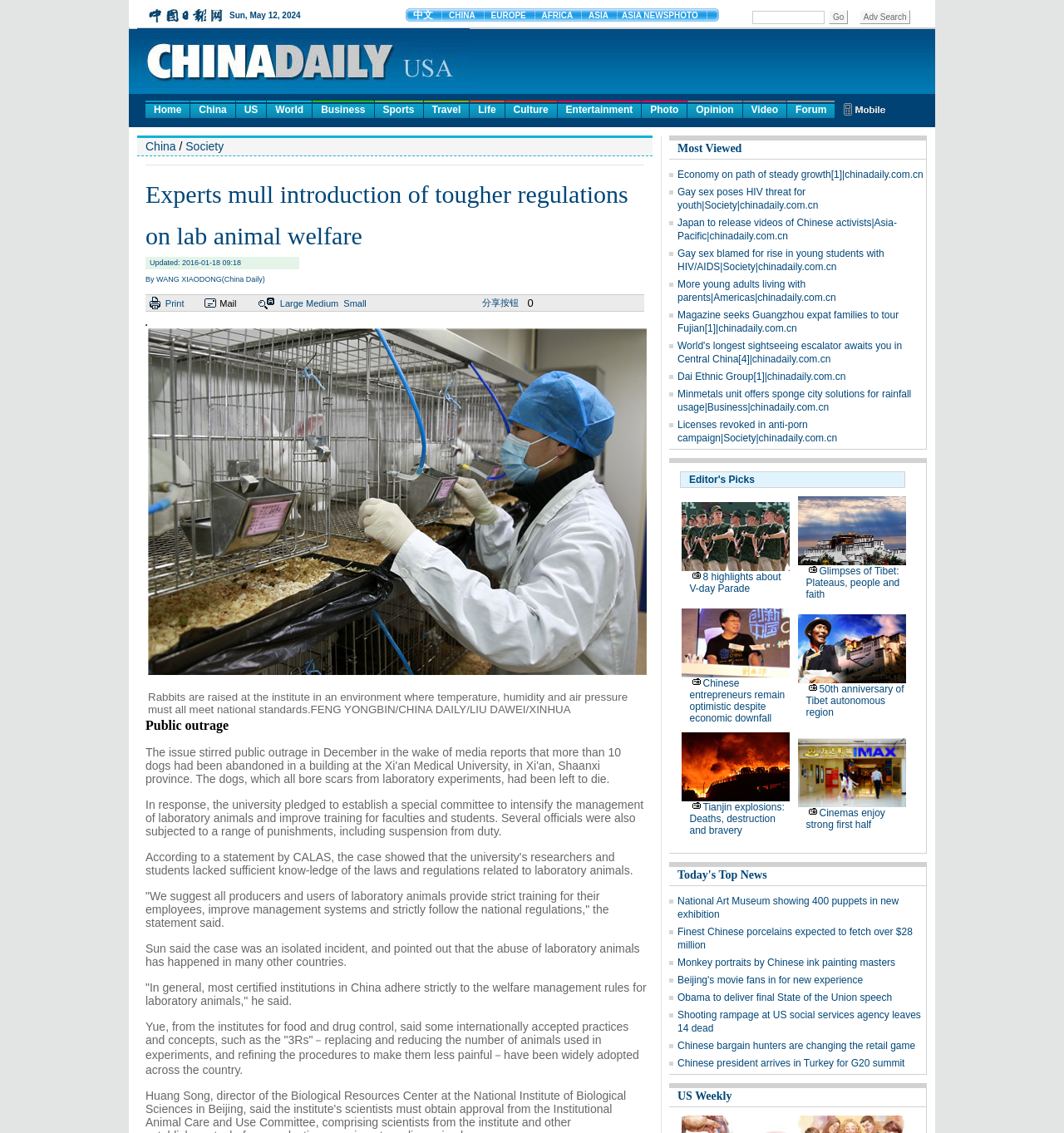What is the name of the newspaper?
Provide an in-depth and detailed answer to the question.

I found the name of the newspaper by looking at the byline of the article, which is 'By WANG XIAODONG(China Daily)'. Therefore, the name of the newspaper is 'China Daily'.